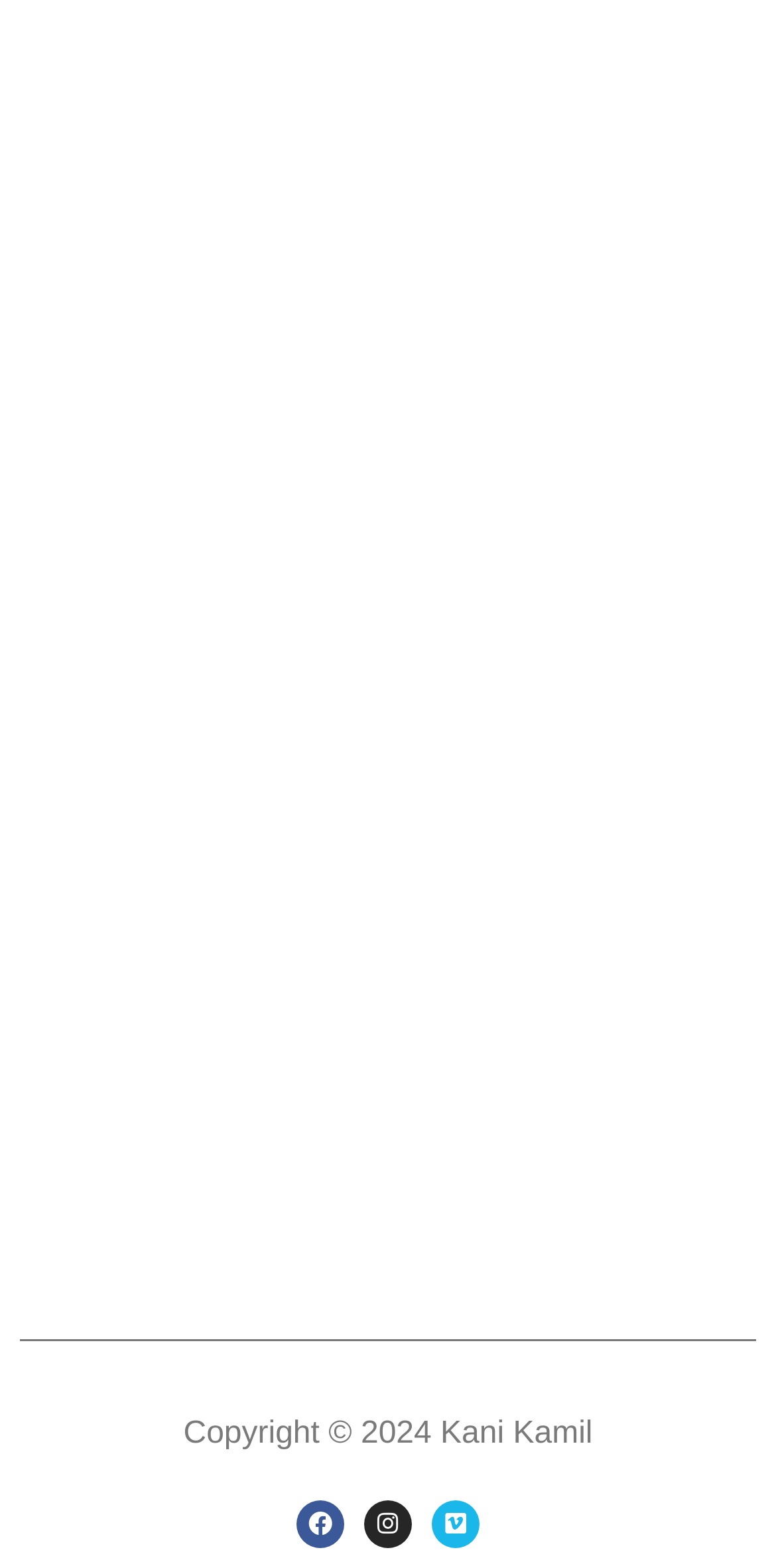Using the description "Instagram", locate and provide the bounding box of the UI element.

[0.469, 0.956, 0.531, 0.987]